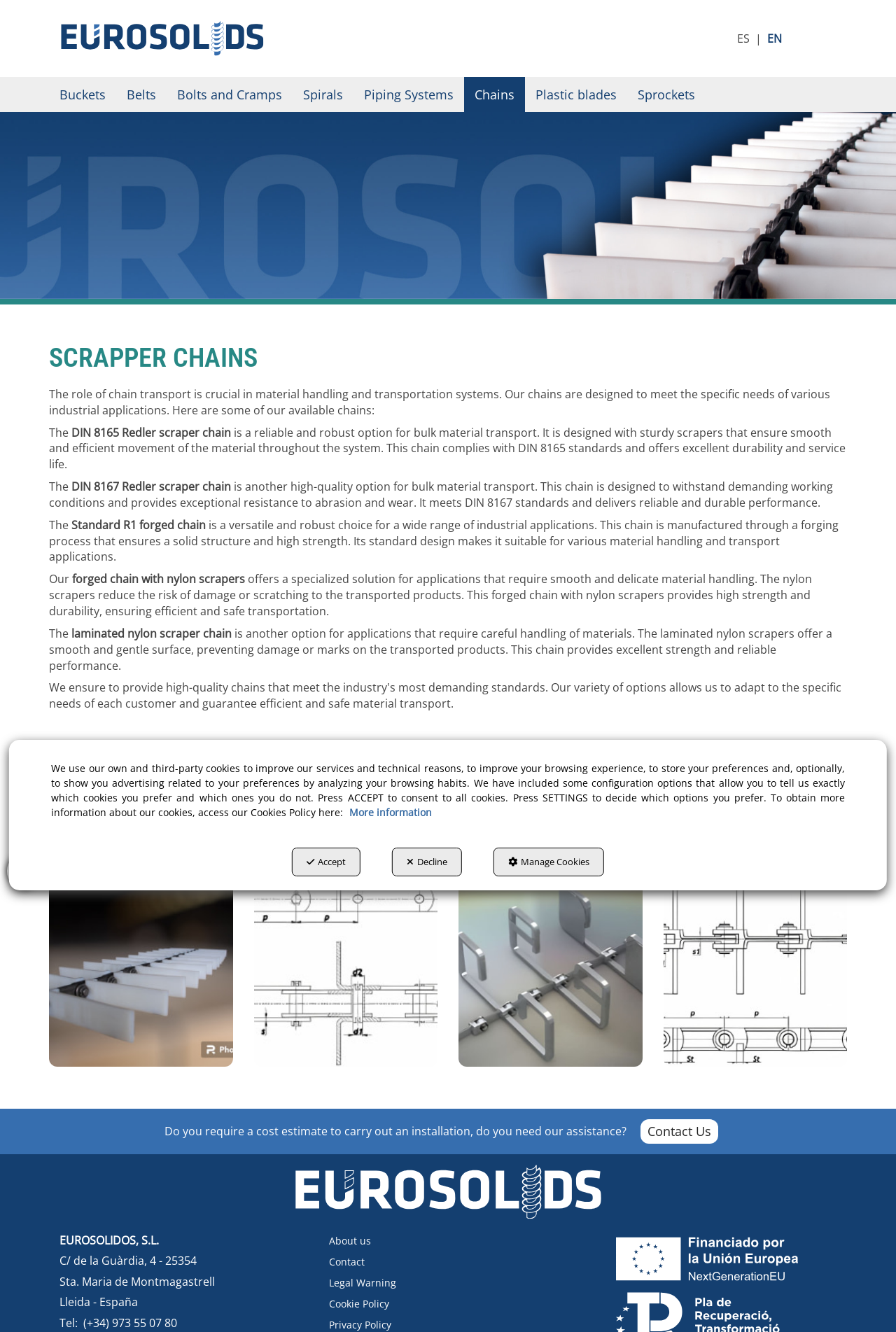Determine the bounding box coordinates for the clickable element to execute this instruction: "Click the 'Buckets' menu item". Provide the coordinates as four float numbers between 0 and 1, i.e., [left, top, right, bottom].

[0.055, 0.058, 0.13, 0.084]